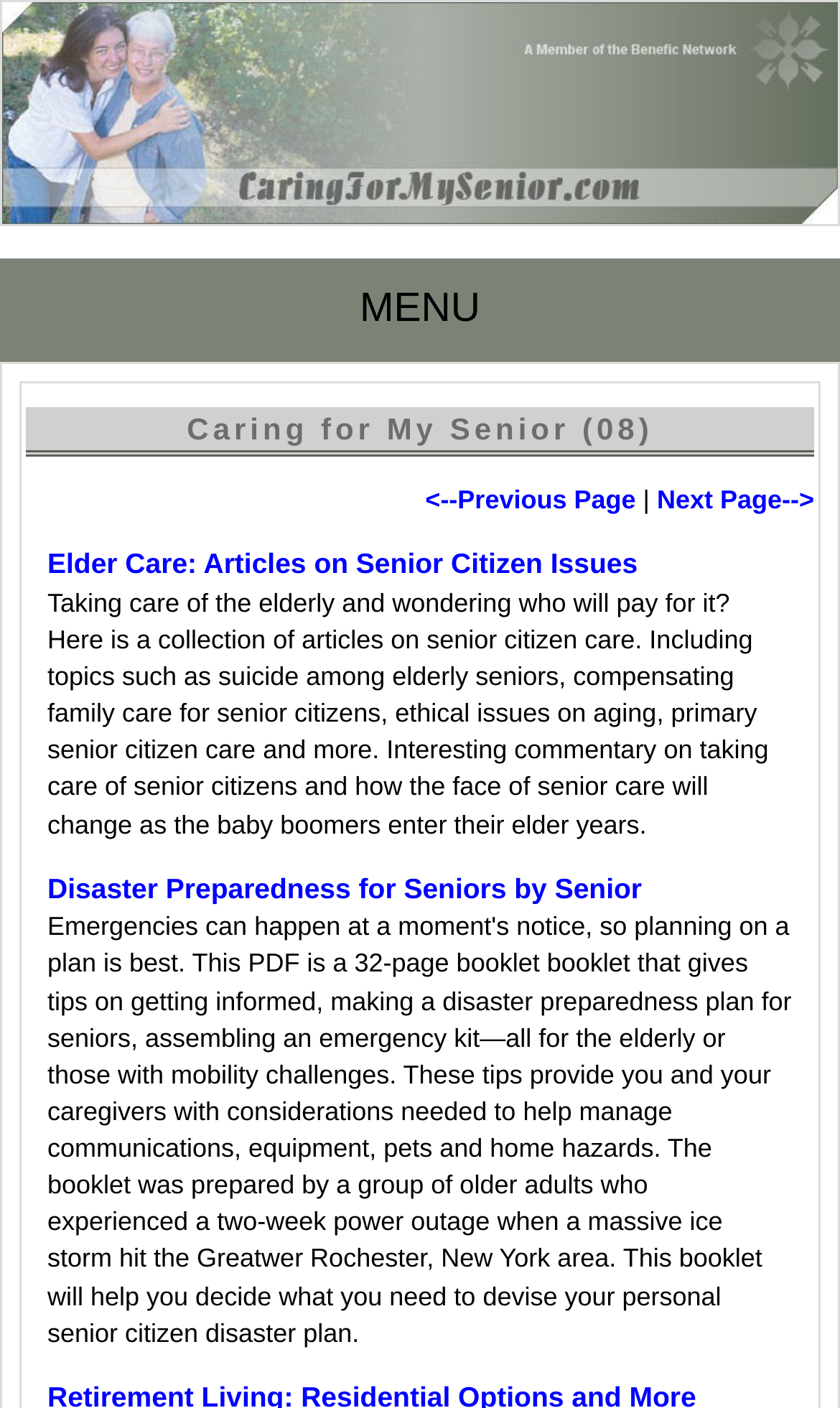Using the information in the image, give a comprehensive answer to the question: 
What is the purpose of the webpage?

I inferred the purpose of the webpage by reading the static text description and the links provided, which suggest that the webpage is a collection of resources and articles related to caring for elderly seniors.